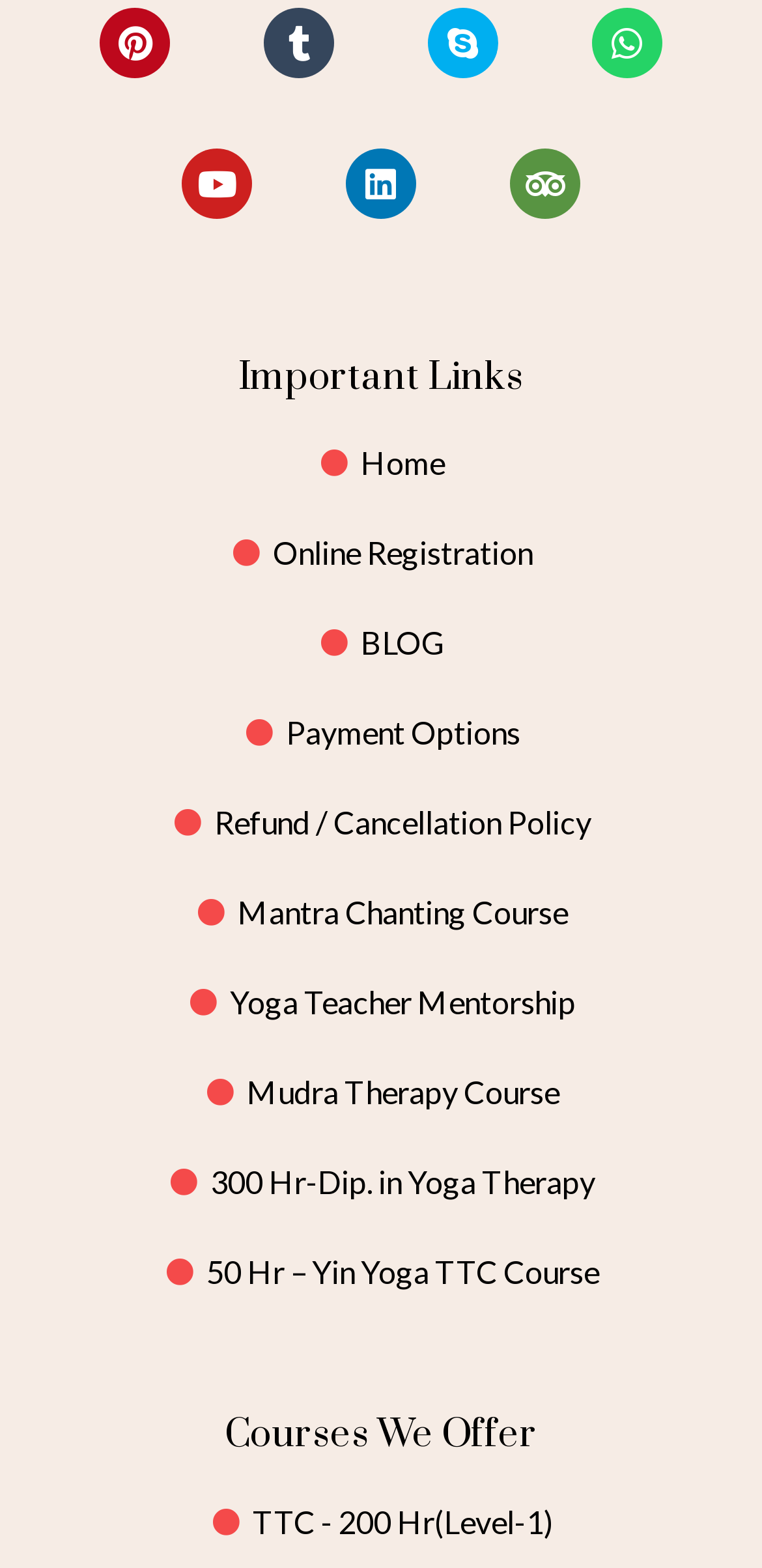Provide the bounding box coordinates of the HTML element described by the text: "Refund / Cancellation Policy".

[0.051, 0.51, 0.949, 0.54]